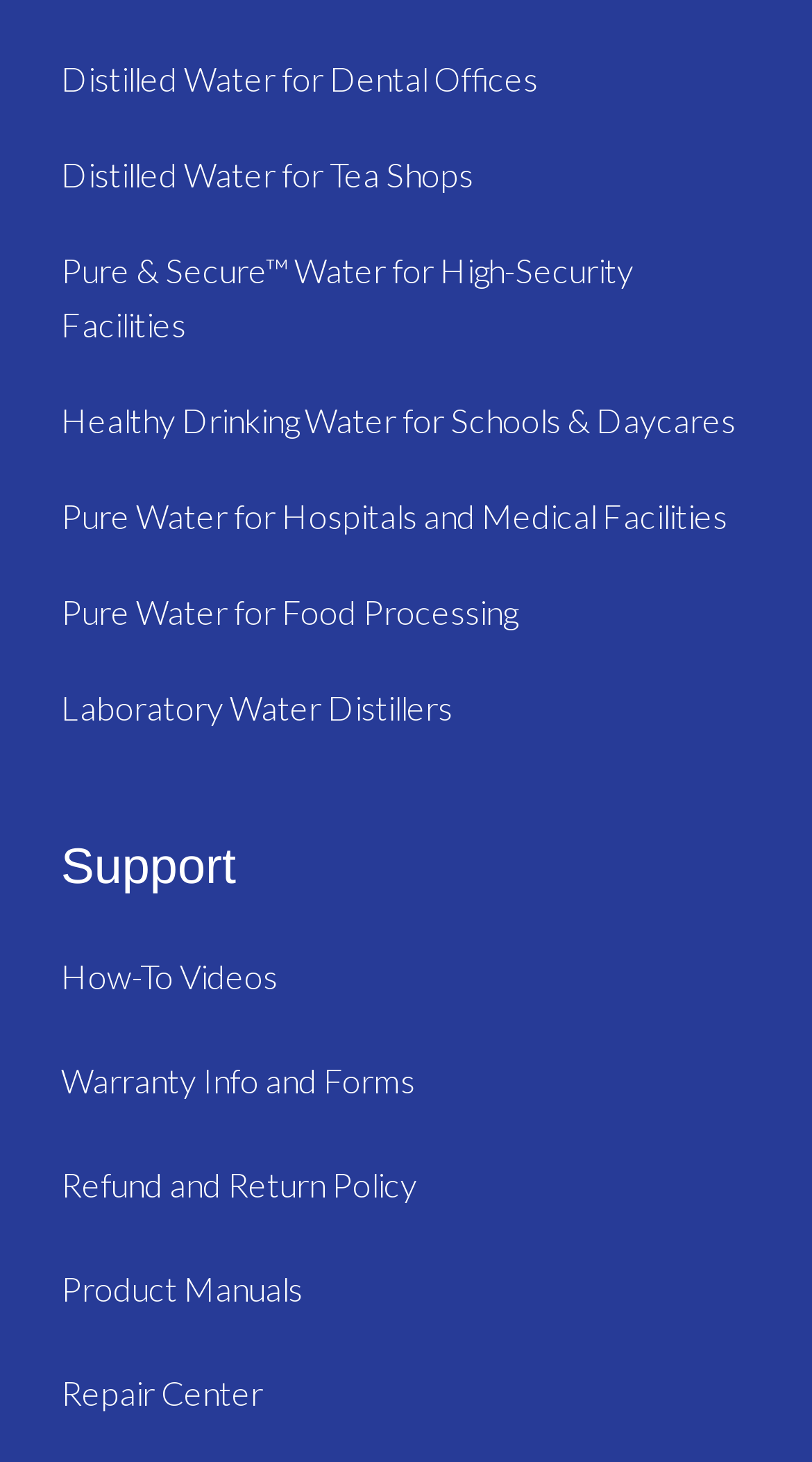Determine the bounding box coordinates of the clickable element to achieve the following action: 'Click the 'Spring Pruning' link'. Provide the coordinates as four float values between 0 and 1, formatted as [left, top, right, bottom].

None